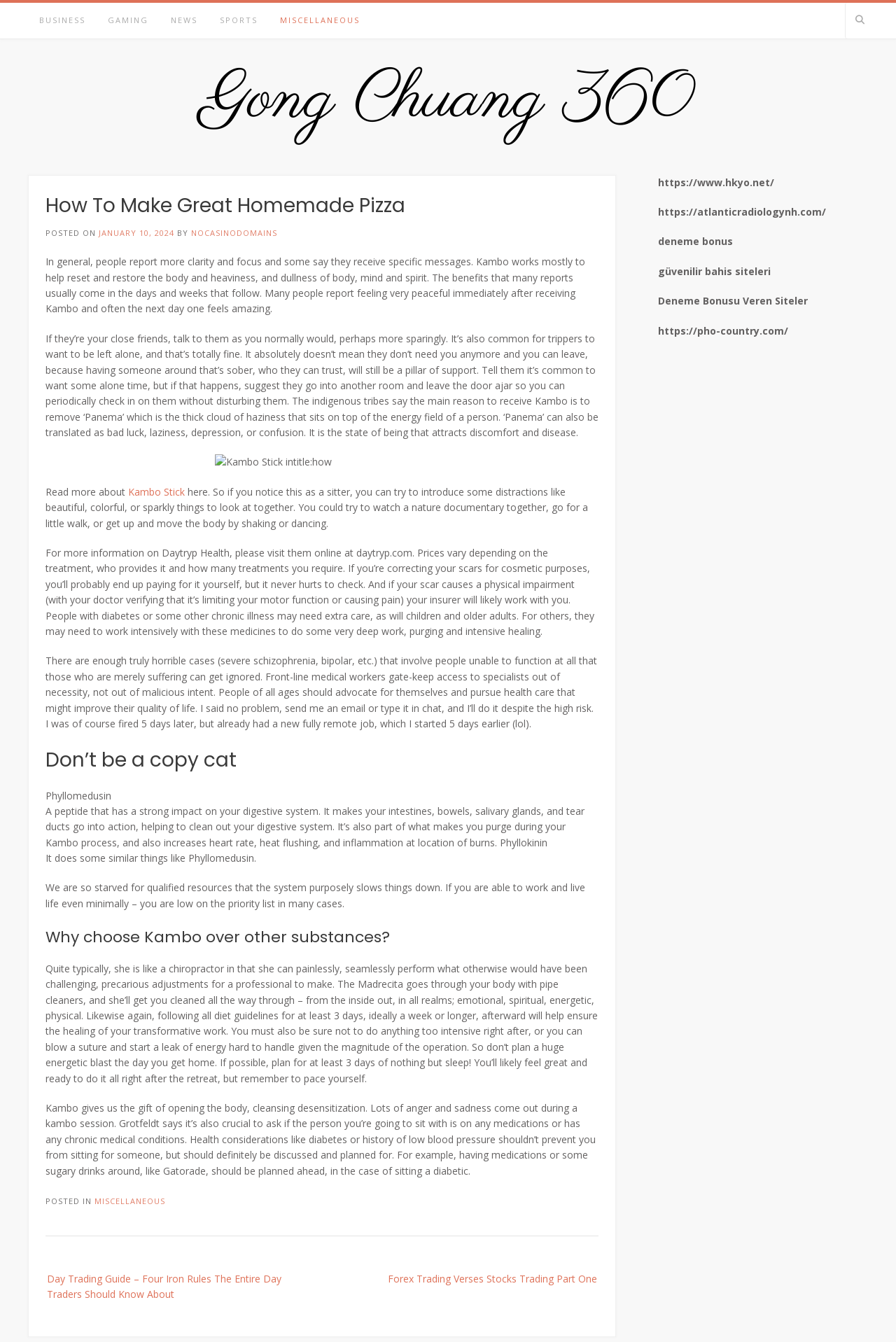Write an exhaustive caption that covers the webpage's main aspects.

The webpage is about making great homemade pizza, specifically from Gong Chuang 360. At the top, there are five links to different categories: BUSINESS, GAMING, NEWS, SPORTS, and MISCELLANEOUS. On the top right, there is a button with a search icon. Below the categories, the title "Gong Chuang 360" is displayed prominently.

The main content of the webpage is an article about how to make great homemade pizza. The article starts with a heading "How To Make Great Homemade Pizza" followed by the date "JANUARY 10, 2024" and the author's name "NOCASINODOMAINS". The article then discusses the benefits of Kambo, a natural remedy, and how it can help reset and restore the body and mind.

The article is divided into several sections, each with a heading. The sections discuss the benefits of Kambo, how it works, and its effects on the body. There are also several paragraphs of text that provide more information about Kambo and its uses.

Throughout the article, there are several links to other related topics, such as "Kambo Stick" and "Daytryp Health". There is also an image of a Kambo stick.

At the bottom of the webpage, there is a footer section with a link to "POSTED IN MISCELLANEOUS" and a "Post navigation" section with links to other related articles, such as "Day Trading Guide" and "Forex Trading Verses Stocks Trading Part One".

On the right side of the webpage, there are several links to external websites, including "https://www.hkyo.net/", "https://atlanticradiologynh.com/", and "https://pho-country.com/". There are also links to other related topics, such as "deneme bonus" and "güvenilir bahis siteleri".